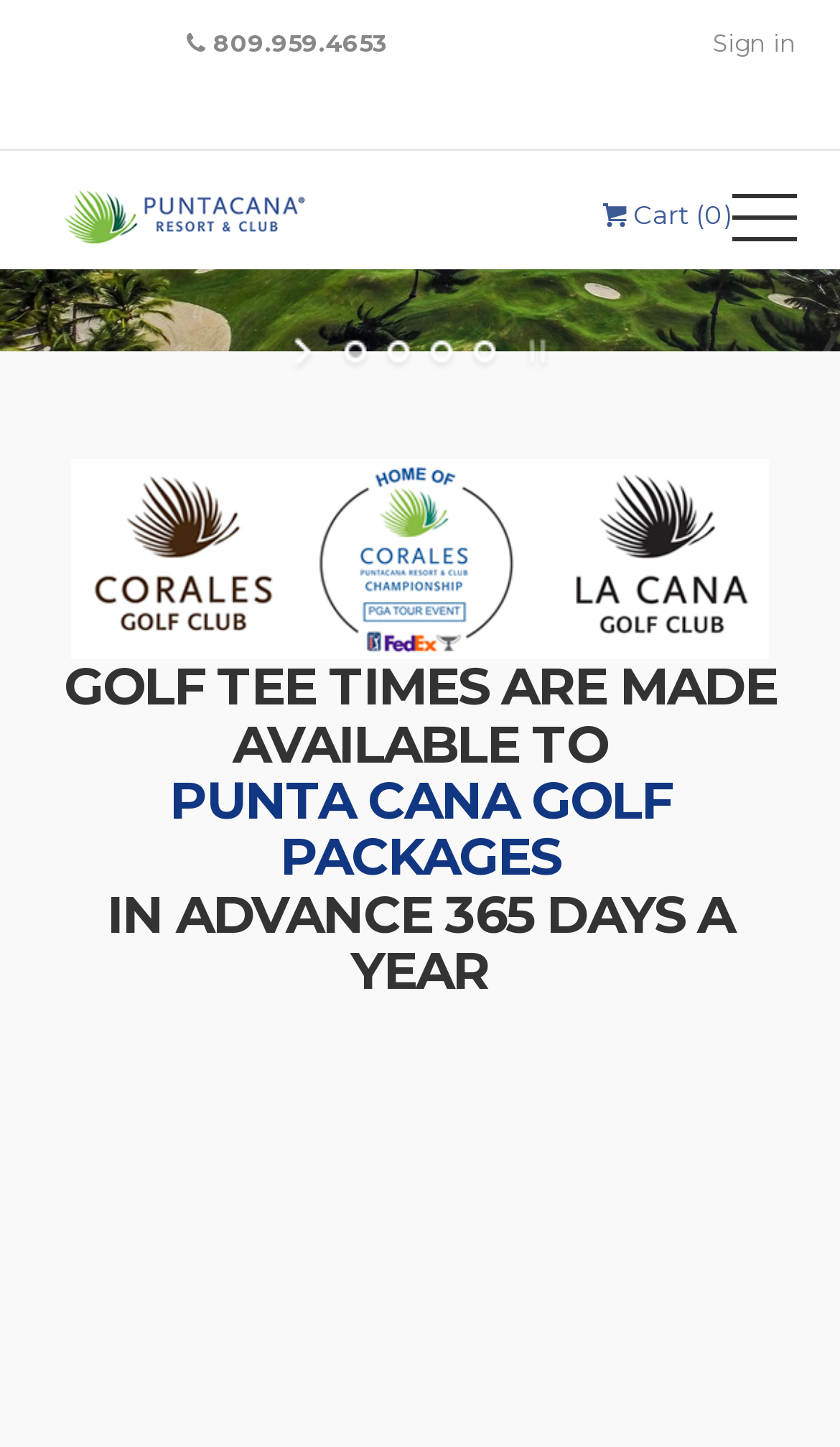Refer to the screenshot and answer the following question in detail:
What is the theme of the webpage?

I determined the theme of the webpage by analyzing the content of the static text elements, headings, and links, which all relate to golf and golf packages in Punta Cana.